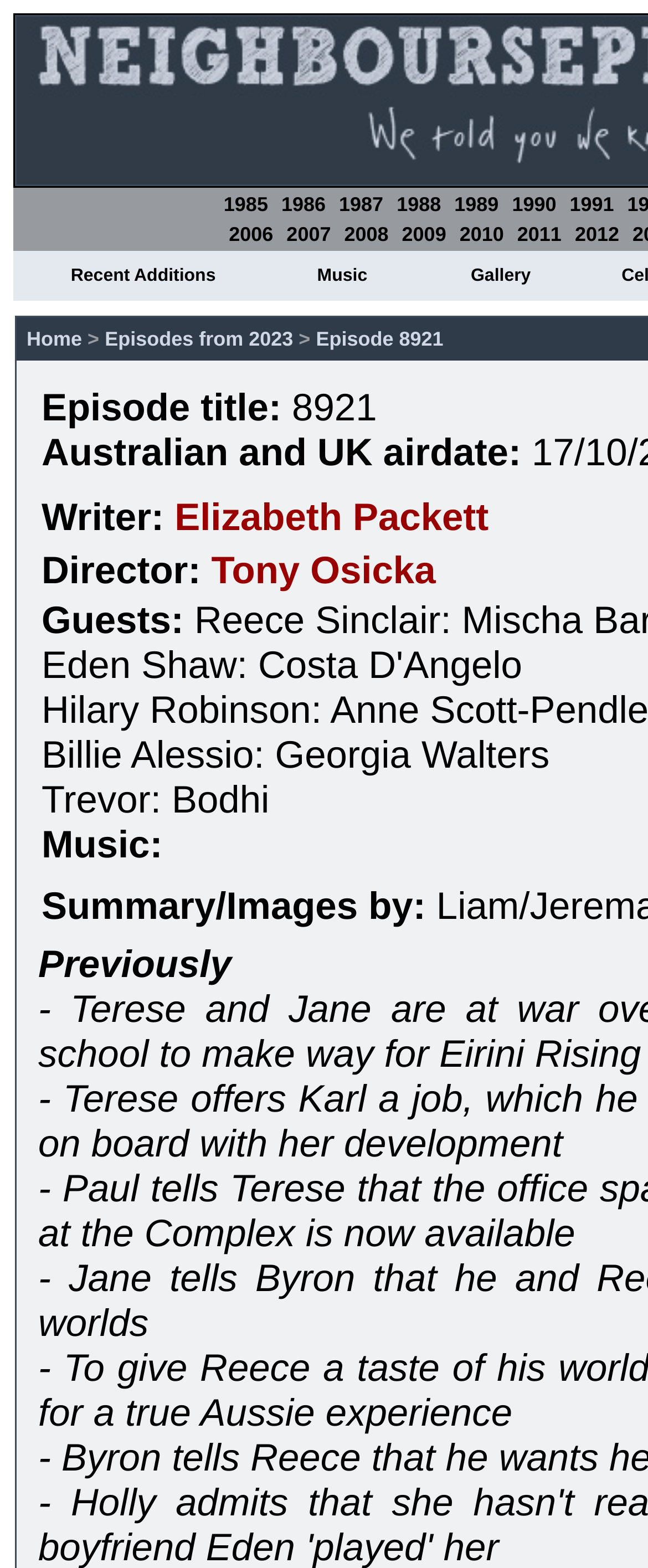What is the episode number of the current page?
Can you provide a detailed and comprehensive answer to the question?

I found the episode number by looking at the static text 'Episode title:' and its corresponding value '8921' on the webpage.